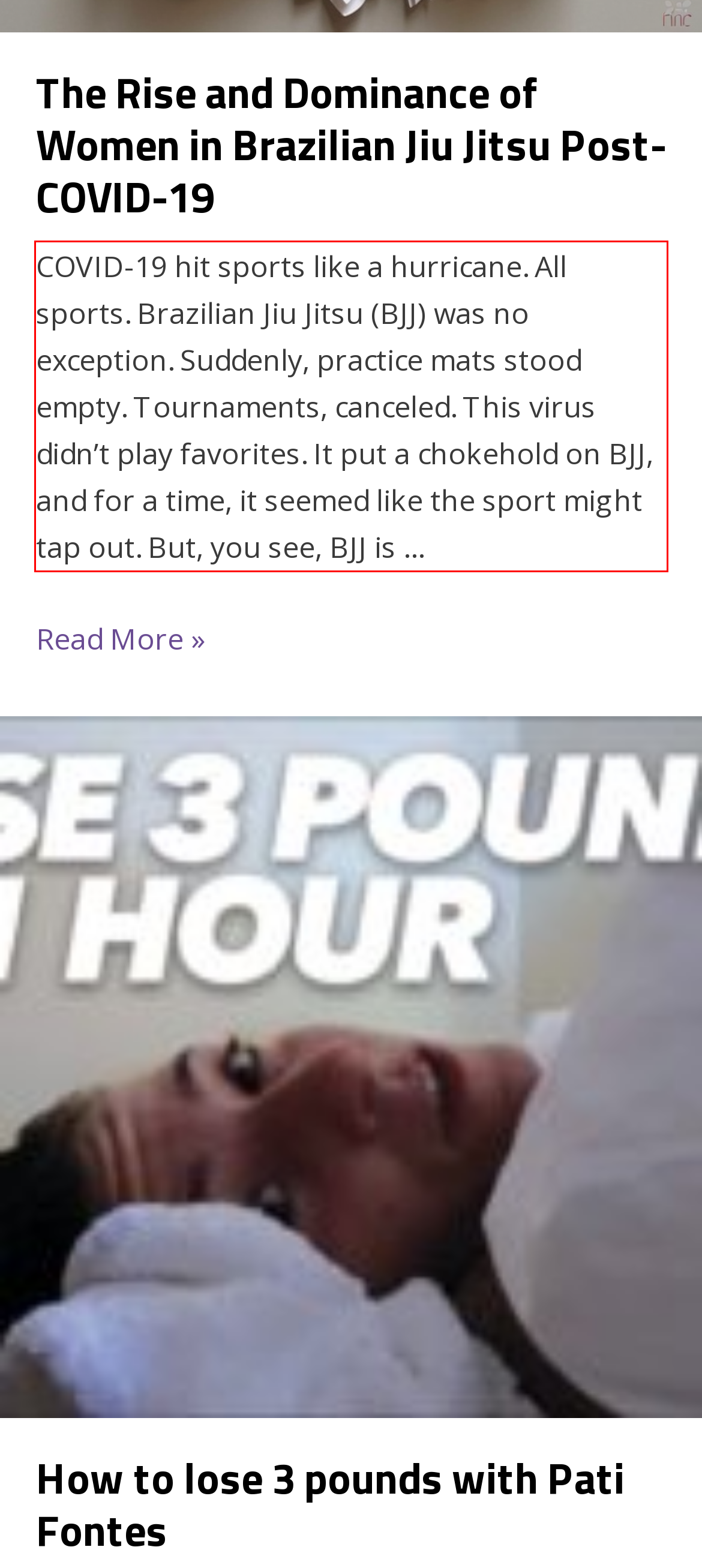Look at the webpage screenshot and recognize the text inside the red bounding box.

COVID-19 hit sports like a hurricane. All sports. Brazilian Jiu Jitsu (BJJ) was no exception. Suddenly, practice mats stood empty. Tournaments, canceled. This virus didn’t play favorites. It put a chokehold on BJJ, and for a time, it seemed like the sport might tap out. But, you see, BJJ is …